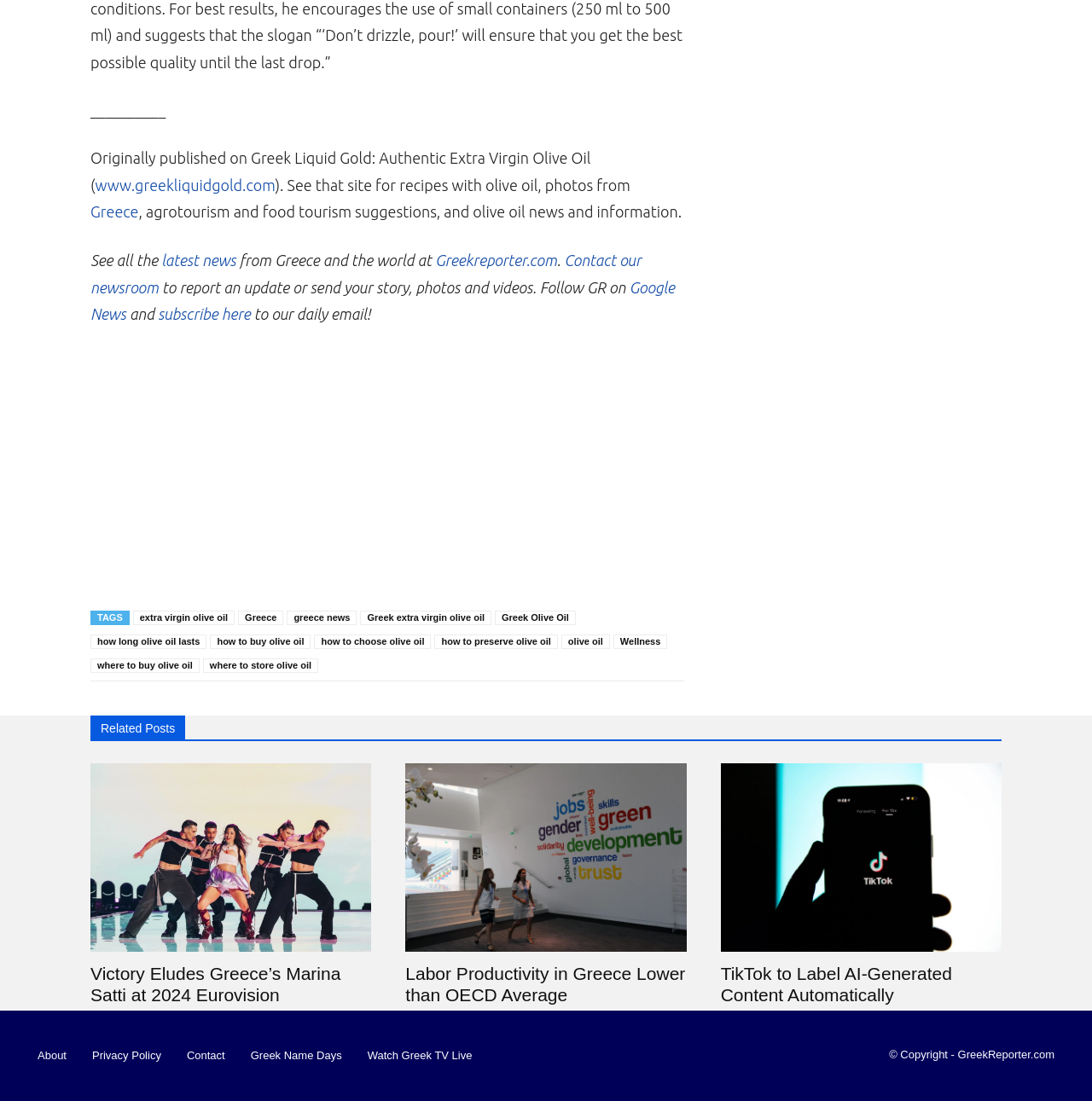Determine the bounding box of the UI component based on this description: "Linkedin". The bounding box coordinates should be four float values between 0 and 1, i.e., [left, top, right, bottom].

[0.191, 0.497, 0.222, 0.528]